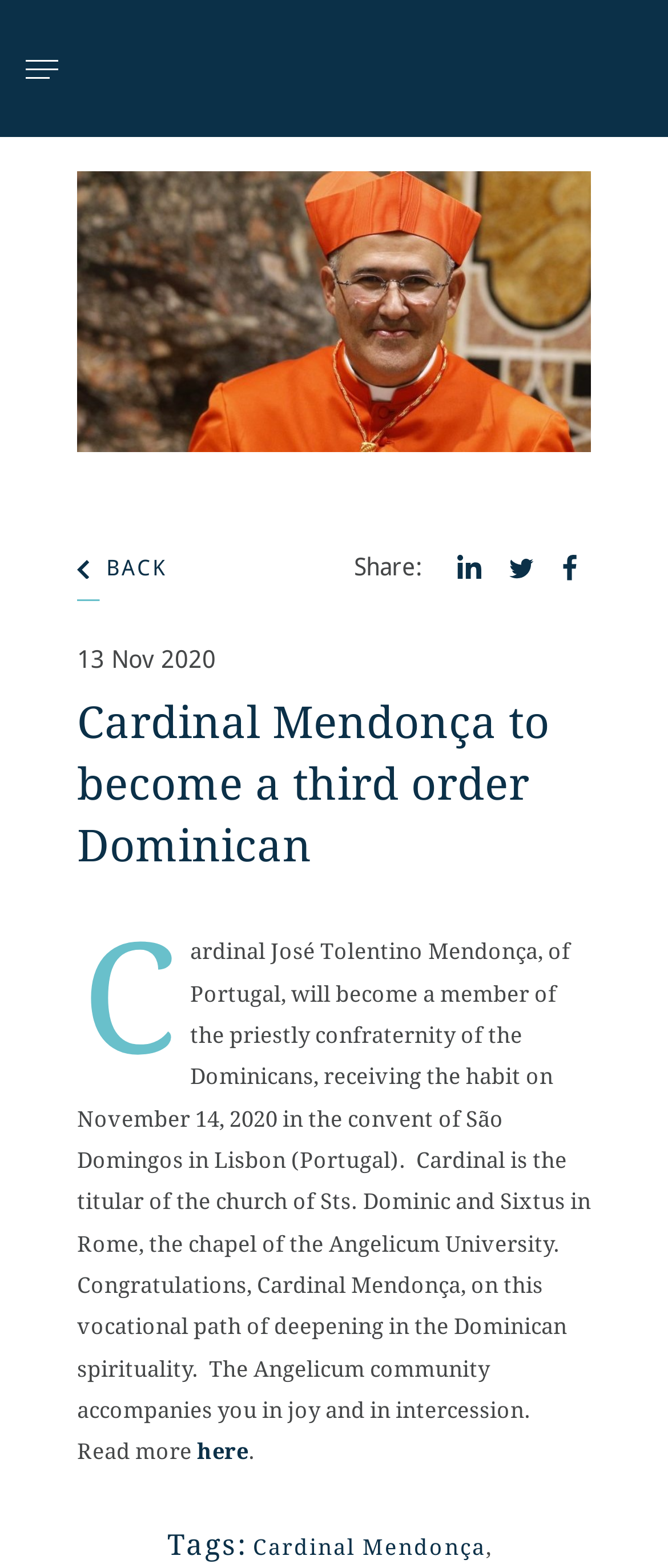Provide the bounding box coordinates in the format (top-left x, top-left y, bottom-right x, bottom-right y). All values are floating point numbers between 0 and 1. Determine the bounding box coordinate of the UI element described as: Cardinal Mendonça

[0.378, 0.978, 0.727, 0.995]